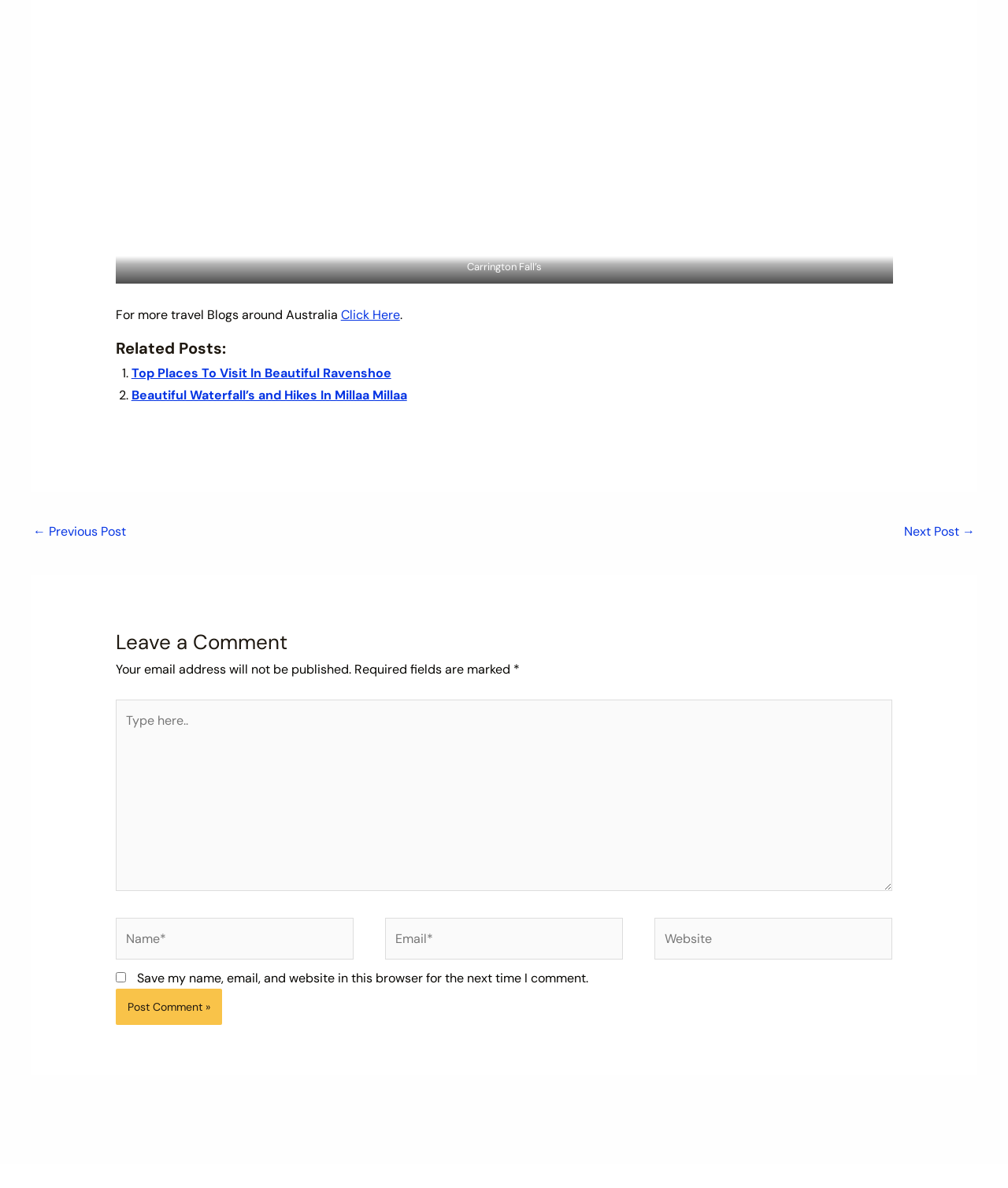Observe the image and answer the following question in detail: How many related posts are listed?

There are two related posts listed, which are 'Top Places To Visit In Beautiful Ravenshoe' and 'Beautiful Waterfall’s and Hikes In Millaa Millaa', indicated by the ListMarker elements with bounding box coordinates [0.121, 0.305, 0.13, 0.323] and [0.118, 0.323, 0.13, 0.341] respectively.